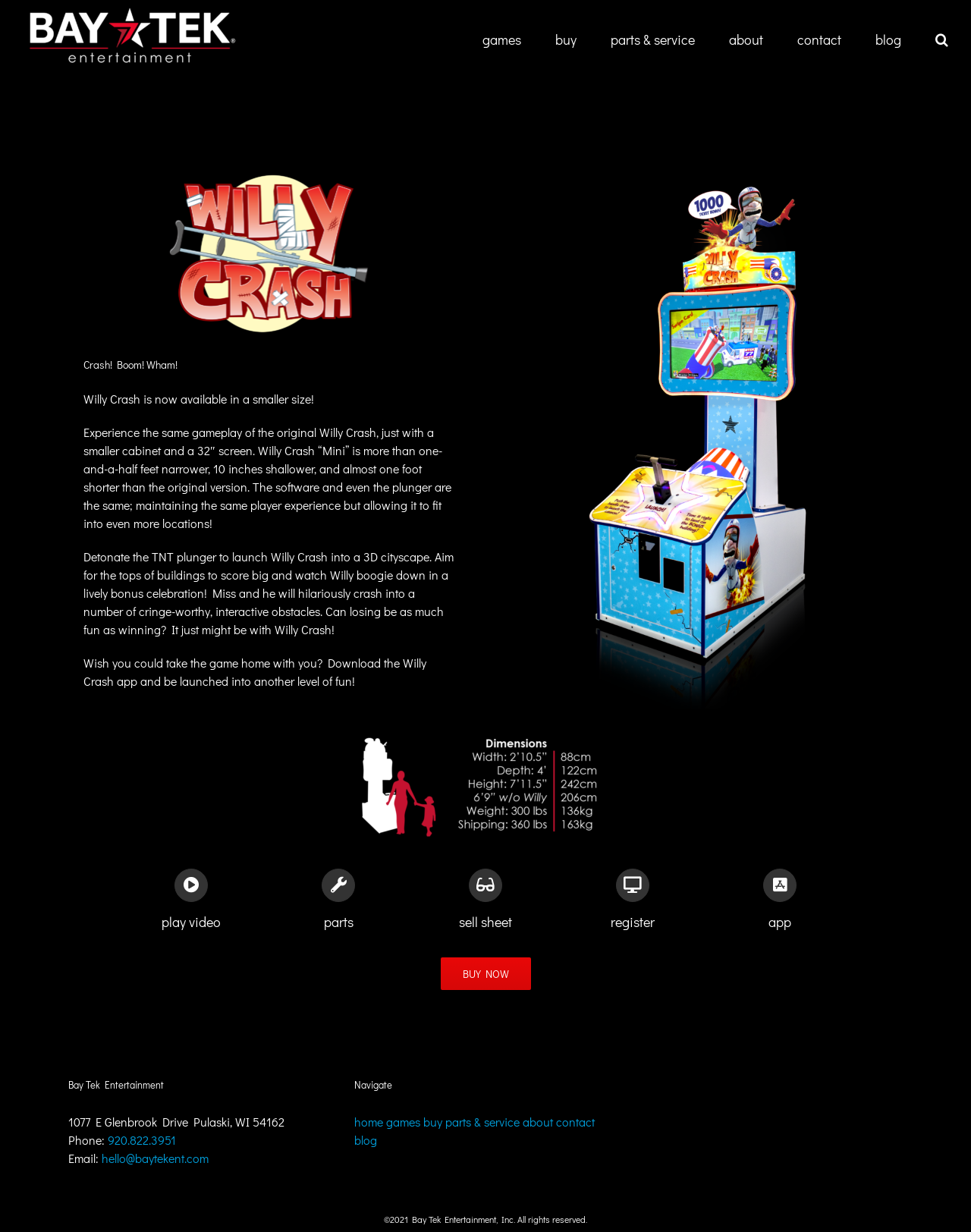What is the name of the company? Examine the screenshot and reply using just one word or a brief phrase.

Bay Tek Entertainment